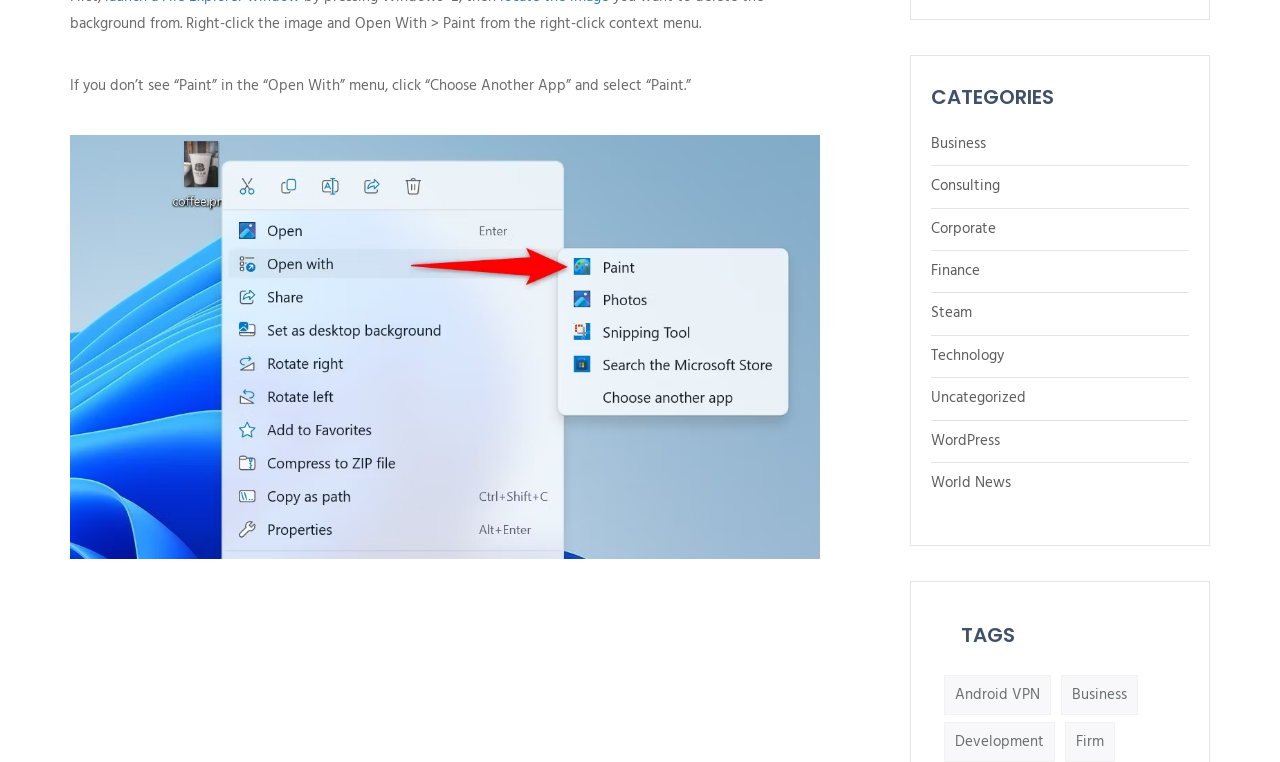What type of content is on this webpage?
Based on the screenshot, provide a one-word or short-phrase response.

blog posts